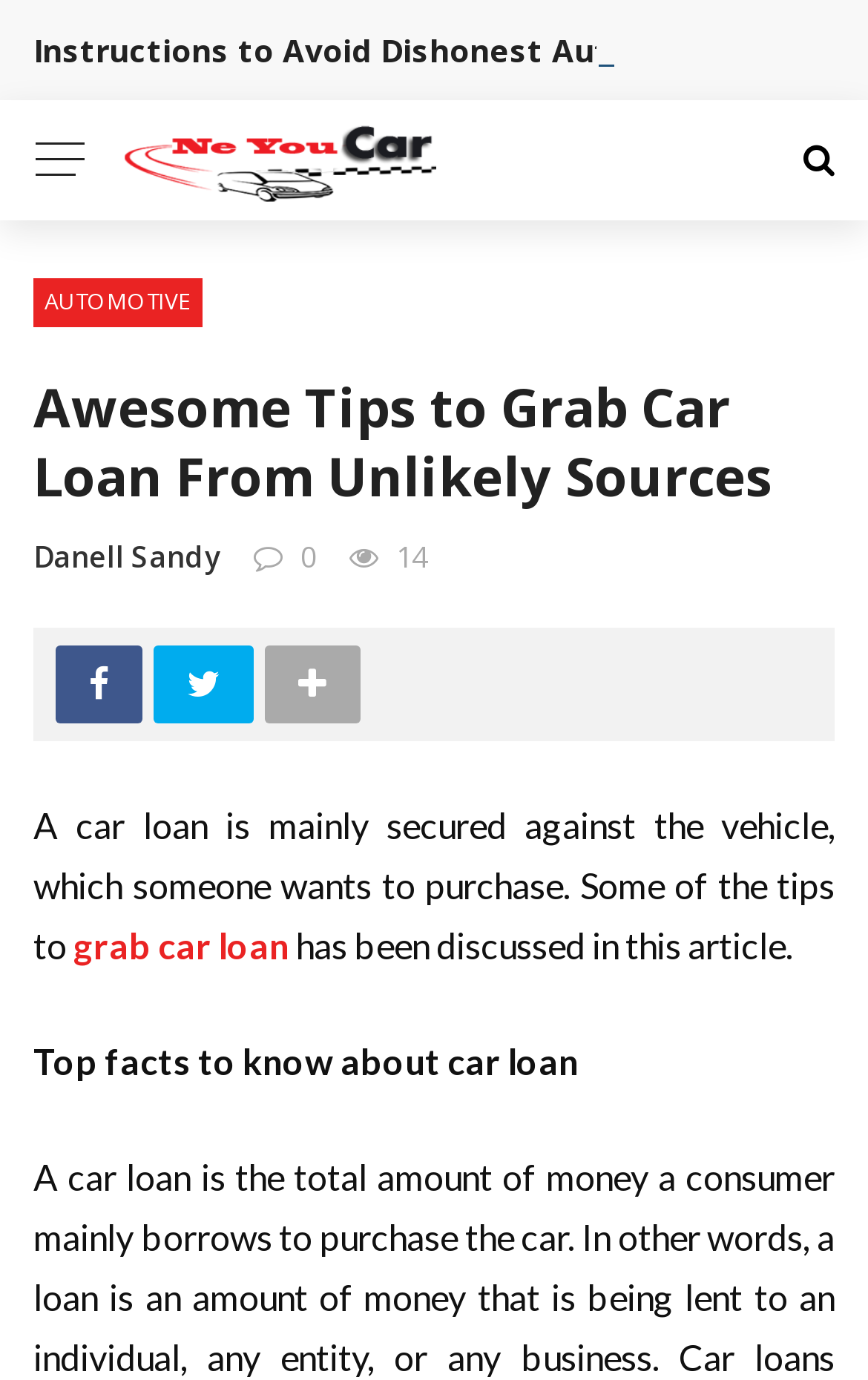What is the topic of the article?
Please respond to the question with a detailed and thorough explanation.

The topic of the article can be determined by reading the heading 'Awesome Tips to Grab Car Loan From Unlikely Sources' and the static text 'A car loan is mainly secured against the vehicle, which someone wants to purchase. Some of the tips to grab car loan has been discussed in this article.'